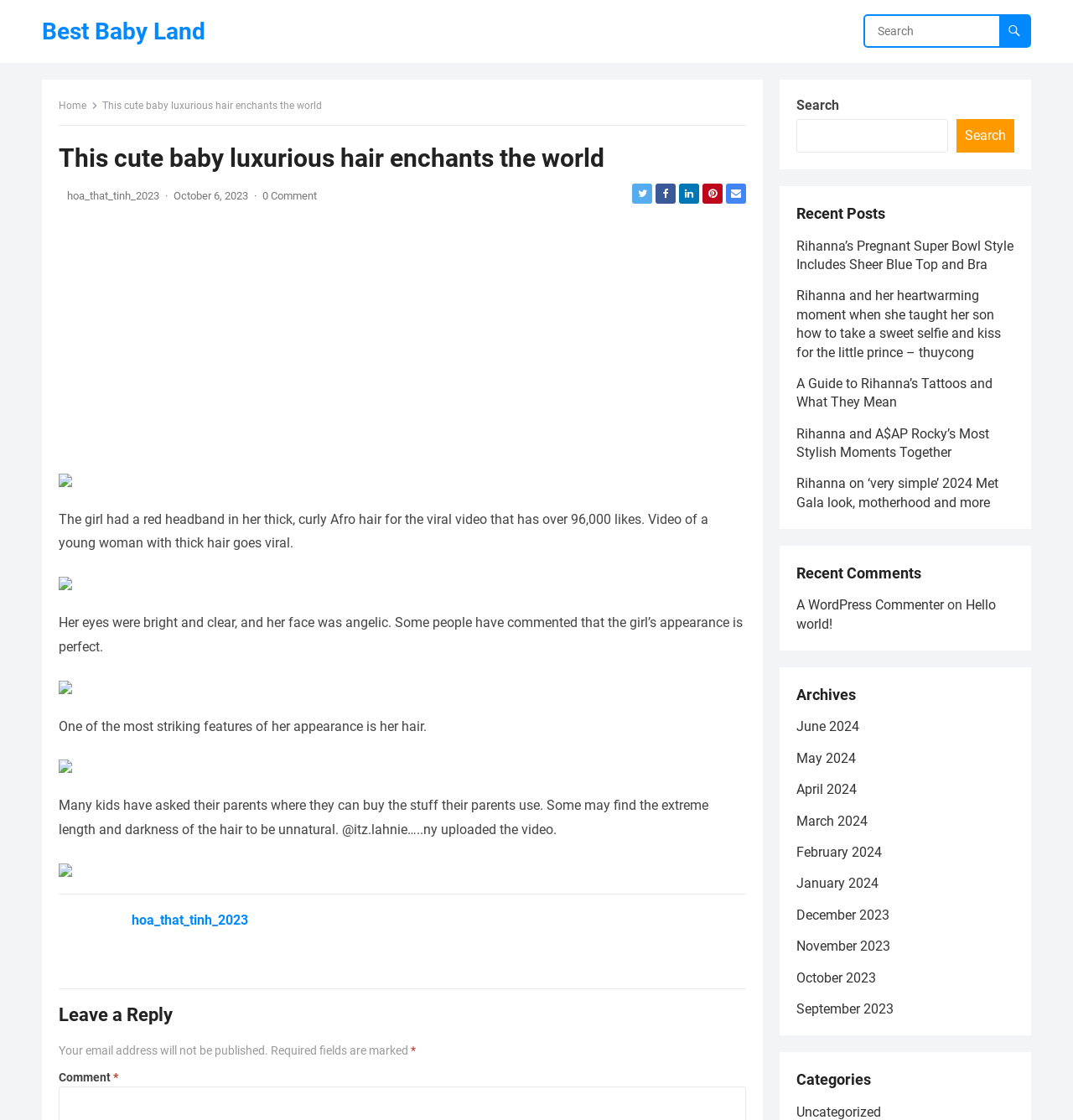Explain the contents of the webpage comprehensively.

This webpage is about a blog post titled "This cute baby luxurious hair enchants the world" on a website called "Best Baby Land". At the top of the page, there is a heading with the website's name and a search box with a magnifying glass icon. Below the search box, there is an article section that takes up most of the page's width. 

The article section is divided into several parts. At the top, there is a heading with the title of the blog post, followed by a link to the "Home" page and some metadata, including the date "October 6, 2023" and a comment count. Below the metadata, there are several social media links and a series of images with accompanying text that describes a viral video of a young girl with thick, curly hair. The text describes the girl's appearance and the reactions to the video.

Below the article section, there is a comment section with a heading "Leave a Reply" and a form to submit a comment. The form includes fields for name, email, and comment, with a note that email addresses will not be published.

On the right side of the page, there is a sidebar with several sections. At the top, there is a search box with a "Search" button. Below the search box, there are headings for "Recent Posts", "Recent Comments", "Archives", and "Categories". Under each heading, there are links to related posts, comments, and archives, as well as categories. The "Recent Posts" section lists several article titles, including ones about Rihanna's pregnancy and tattoos. The "Recent Comments" section lists a single comment from a user named "A WordPress Commenter". The "Archives" section lists links to monthly archives from June 2024 to September 2023. The "Categories" section lists a single category, "Uncategorized".